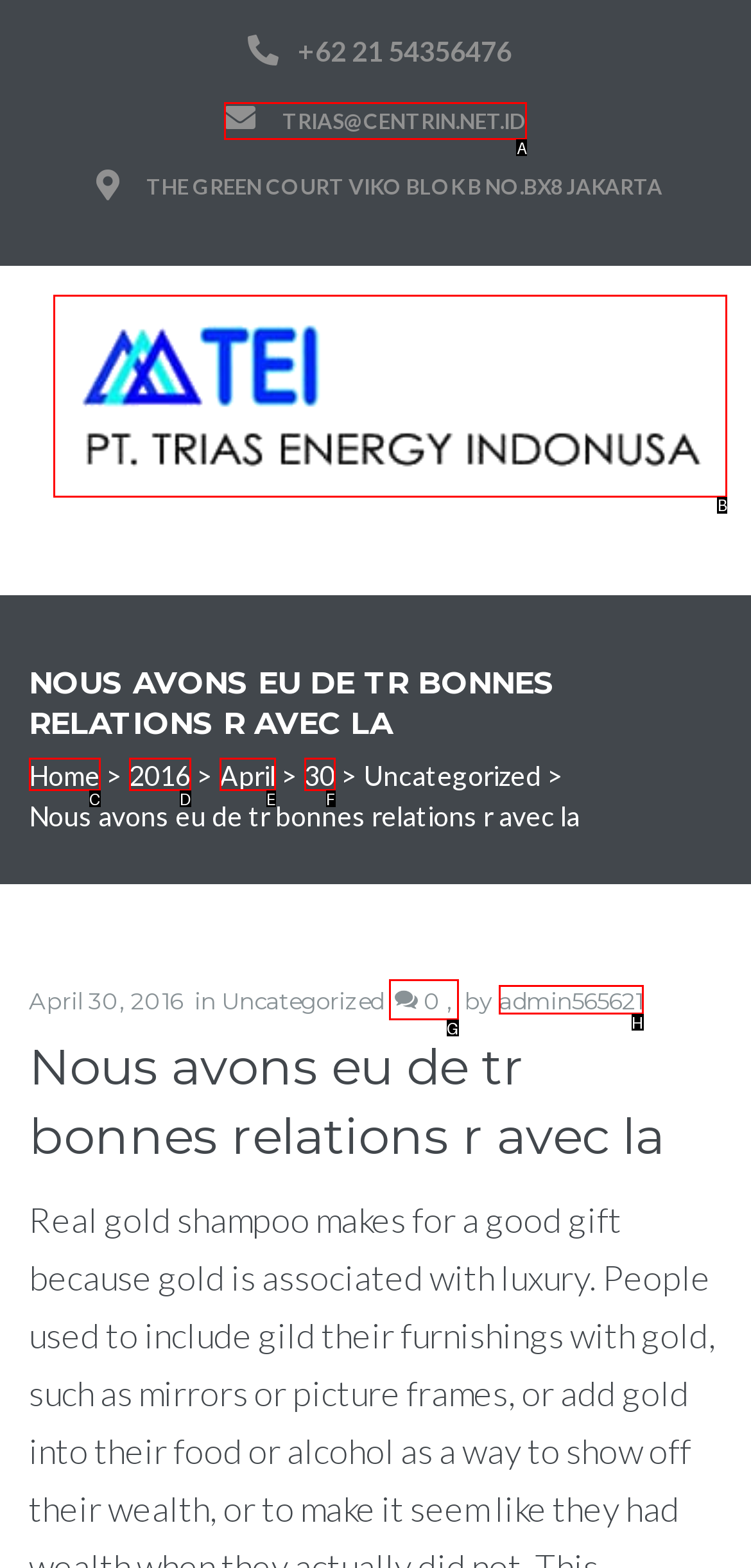Select the appropriate HTML element that needs to be clicked to execute the following task: Visit Trias Energy Indonusa website. Respond with the letter of the option.

B